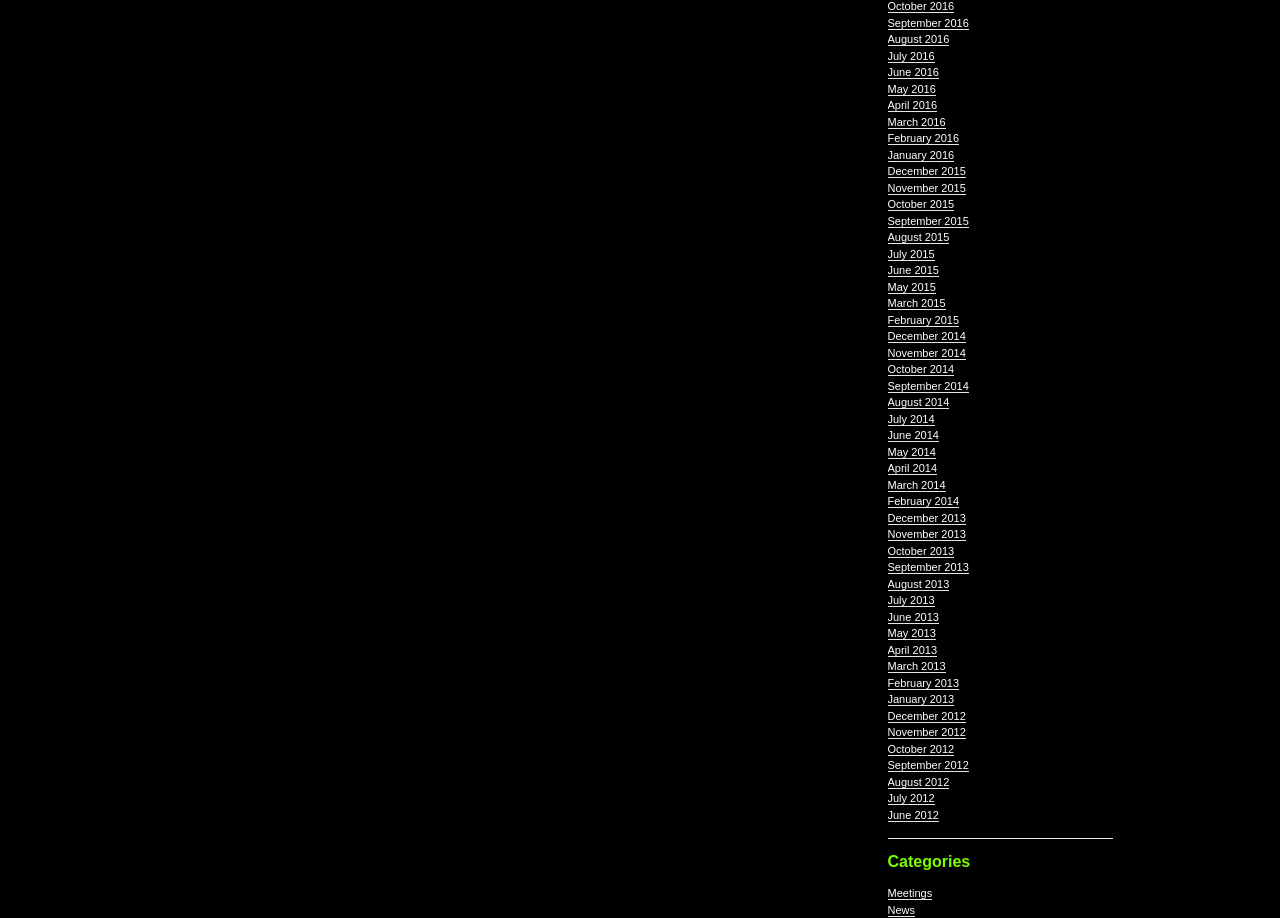Answer the following in one word or a short phrase: 
What is the earliest month listed?

December 2012